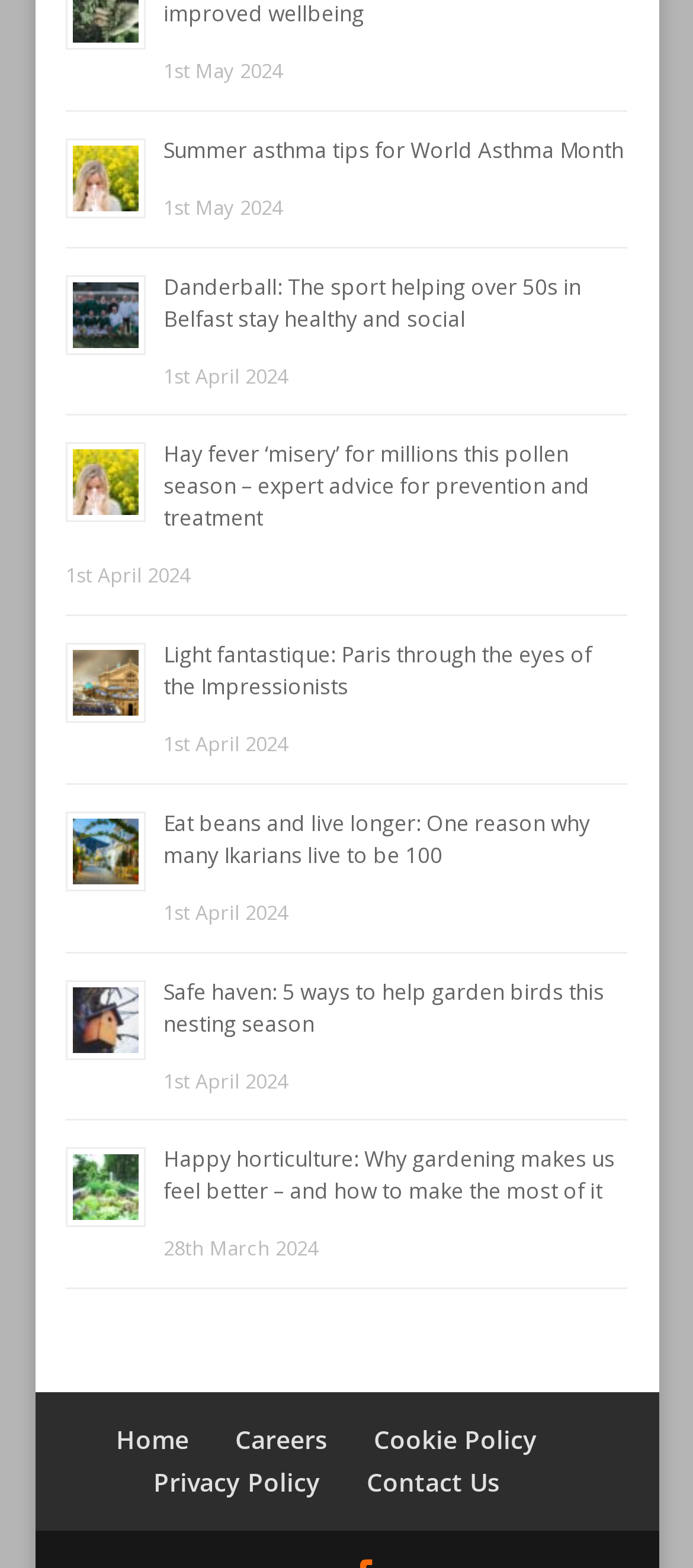Please specify the bounding box coordinates for the clickable region that will help you carry out the instruction: "Read Summer asthma tips for World Asthma Month".

[0.236, 0.086, 0.9, 0.105]